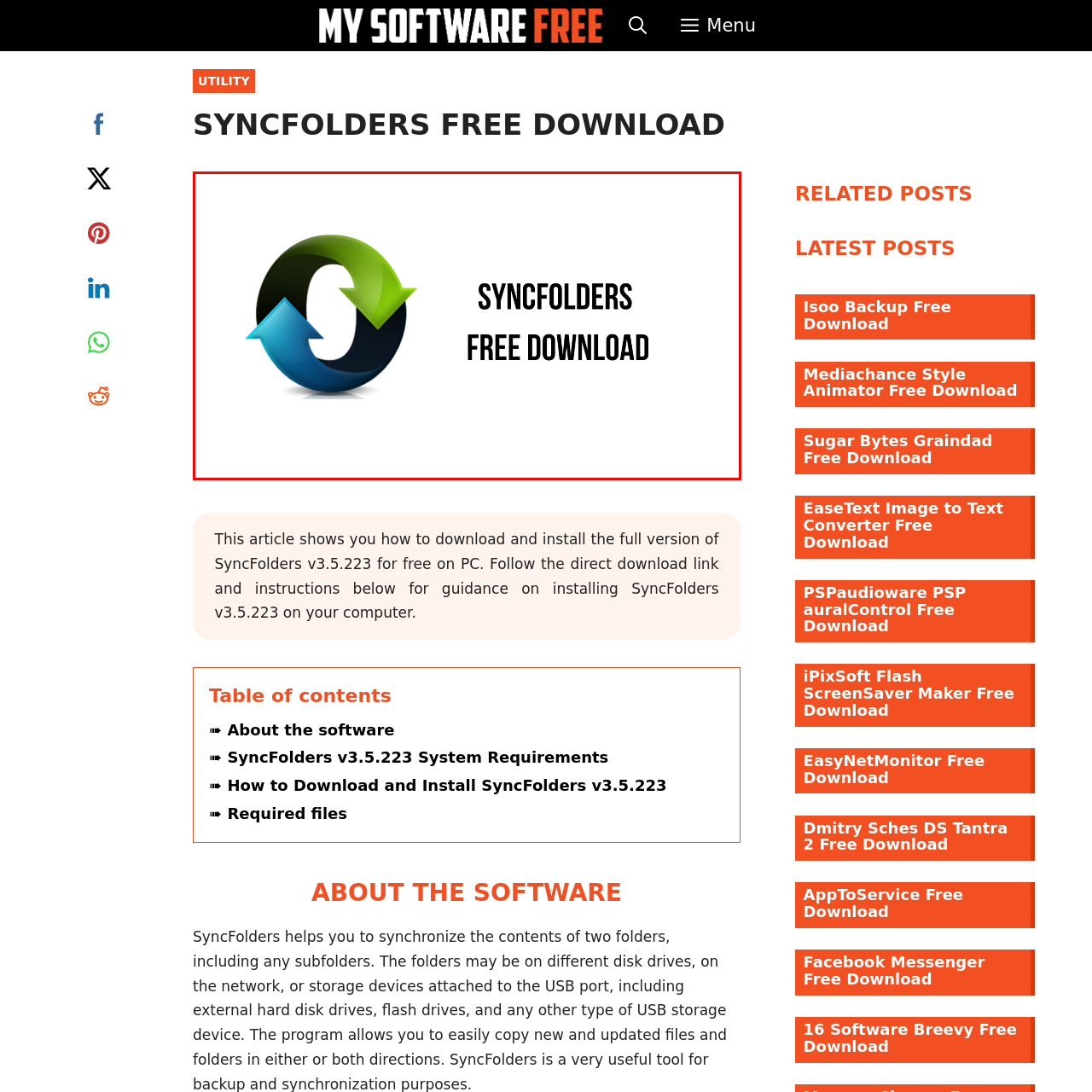Is SyncFolders available for free download? Observe the image within the red bounding box and give a one-word or short-phrase answer.

Yes